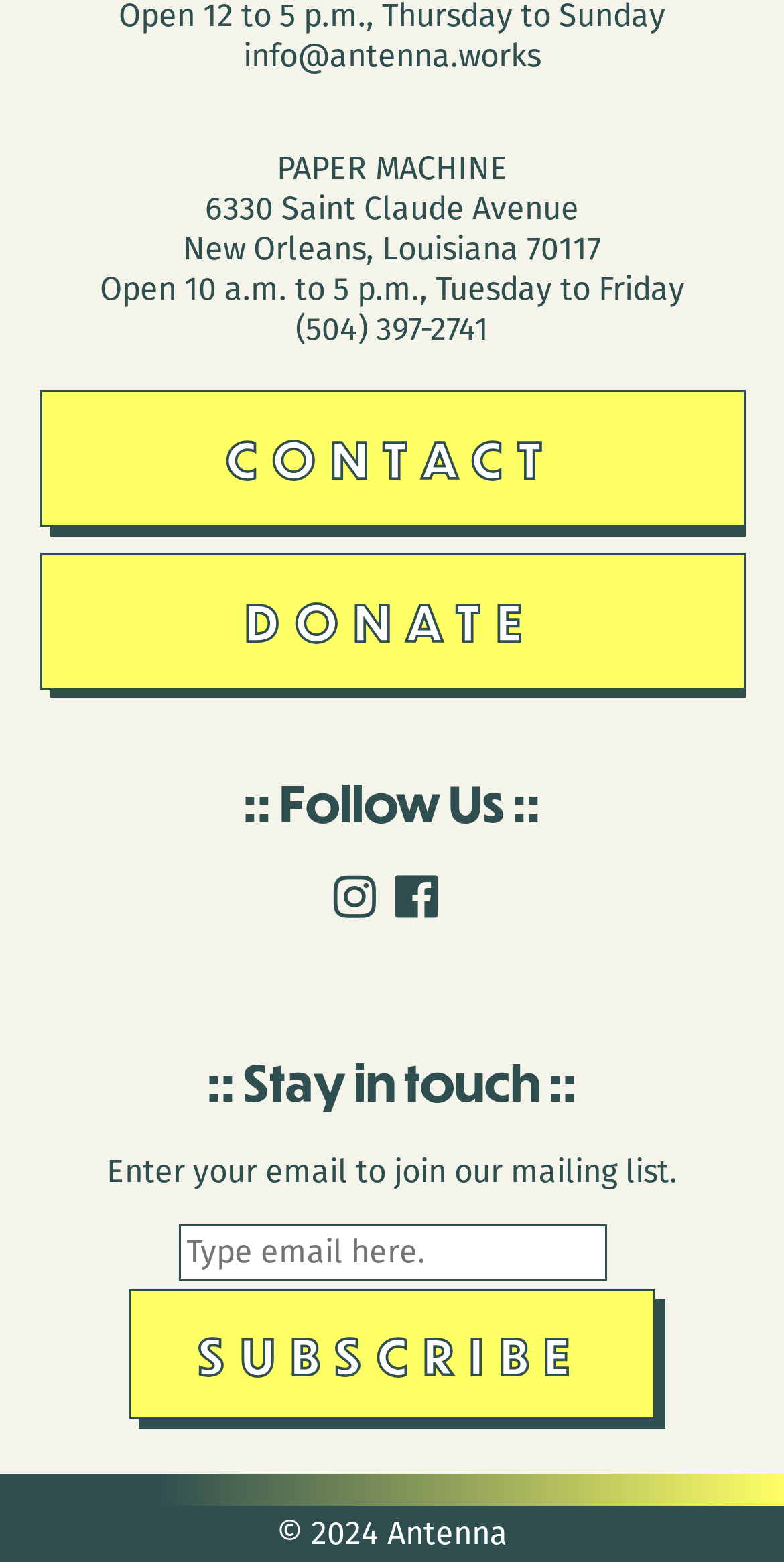Use a single word or phrase to respond to the question:
What is the purpose of the textbox?

To enter email to join mailing list